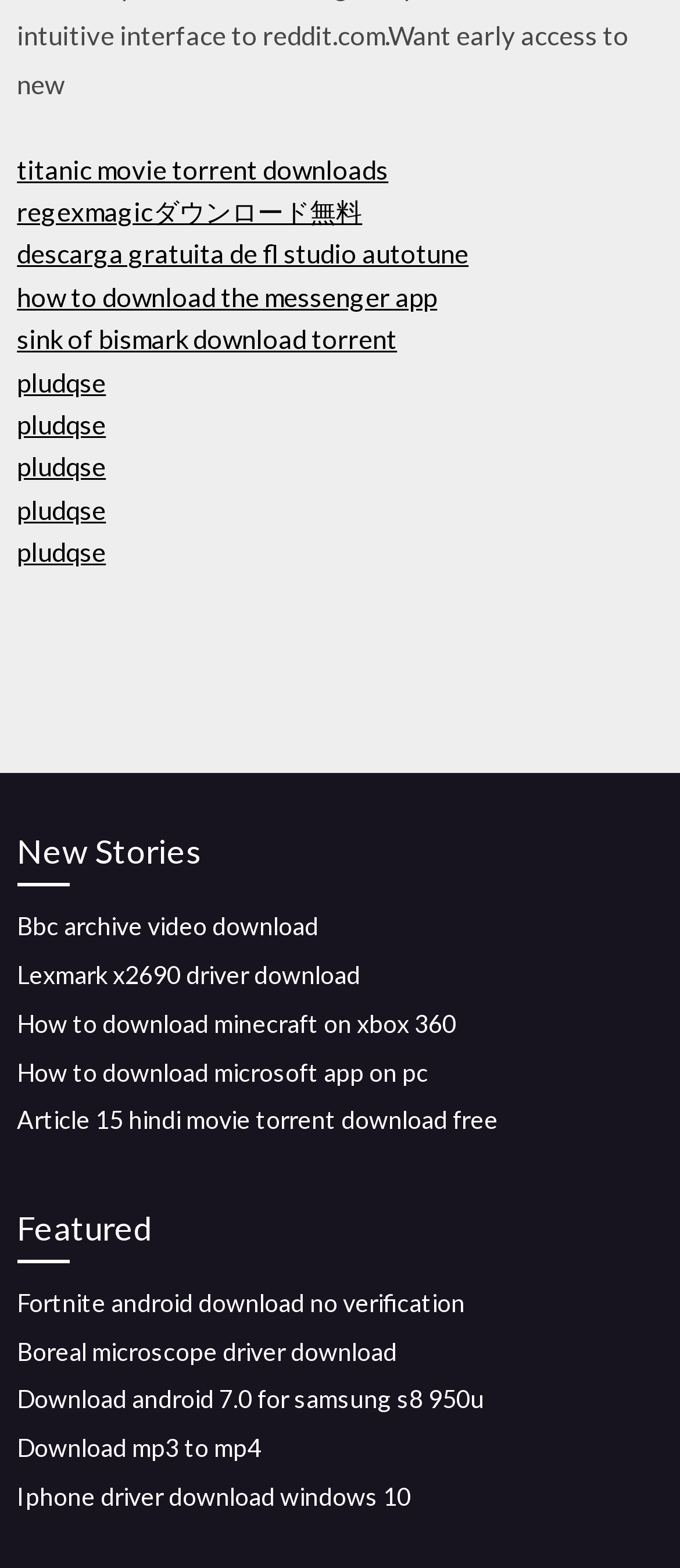Determine the bounding box coordinates for the area you should click to complete the following instruction: "download Fortnite on android without verification".

[0.025, 0.821, 0.684, 0.84]